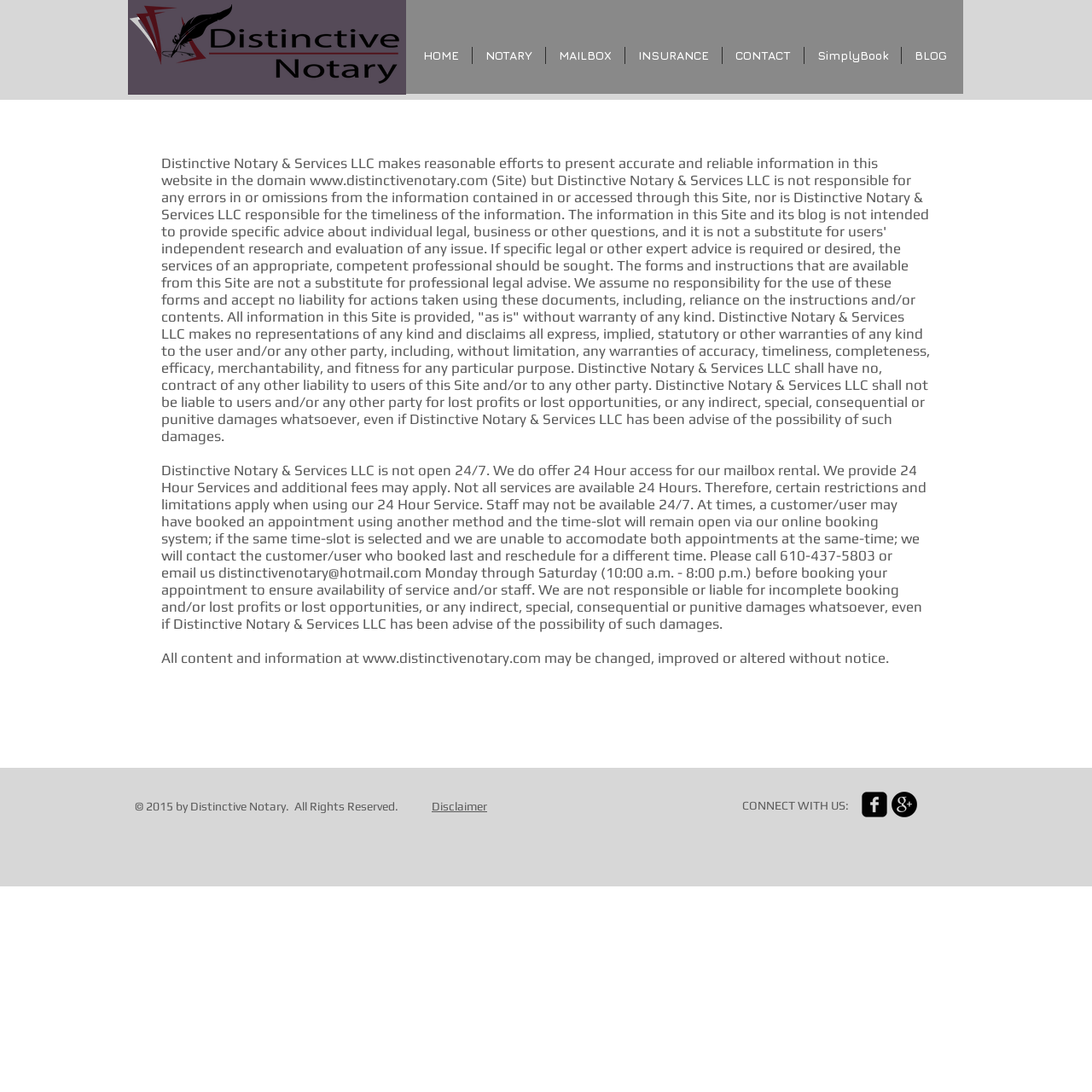What is the name of the company?
Please answer using one word or phrase, based on the screenshot.

Distinctive Notary & Services LLC